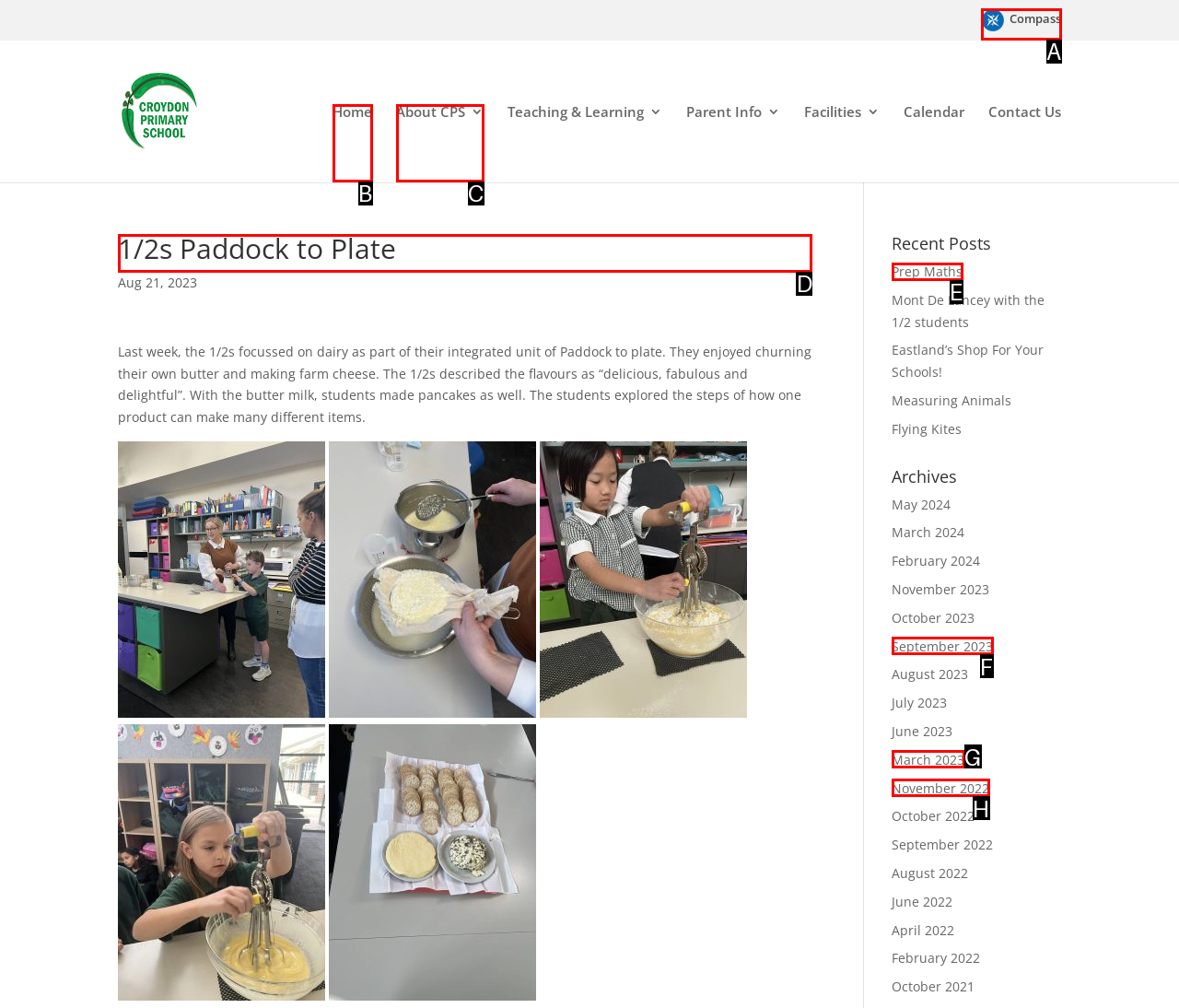Identify the letter of the UI element needed to carry out the task: Read the '1/2s Paddock to Plate' heading
Reply with the letter of the chosen option.

D